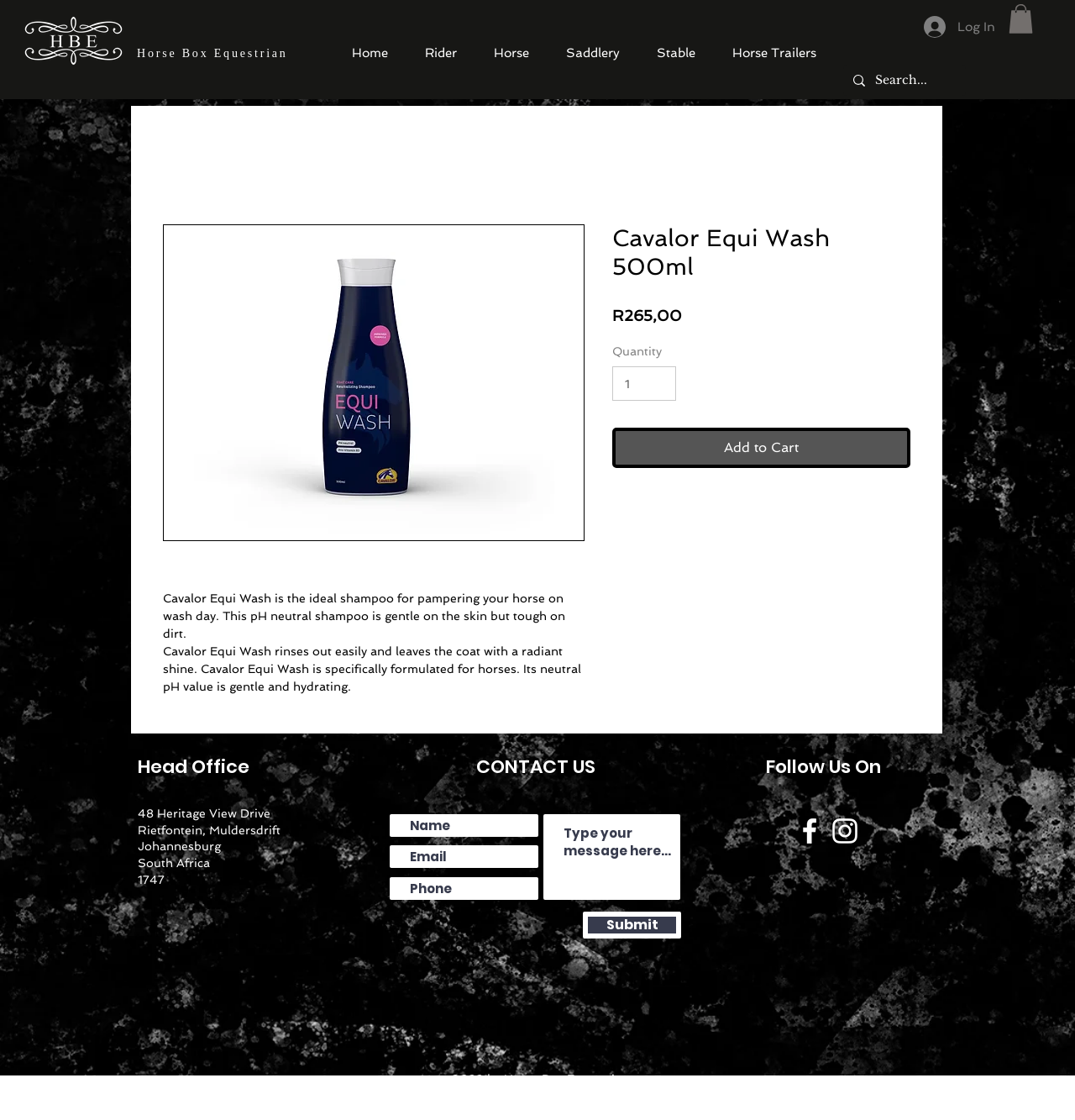What is the name of the shampoo?
Use the image to give a comprehensive and detailed response to the question.

The name of the shampoo can be found in the article section of the webpage, where it is written 'Cavalor Equi Wash is the ideal shampoo for pampering your horse on wash day.'